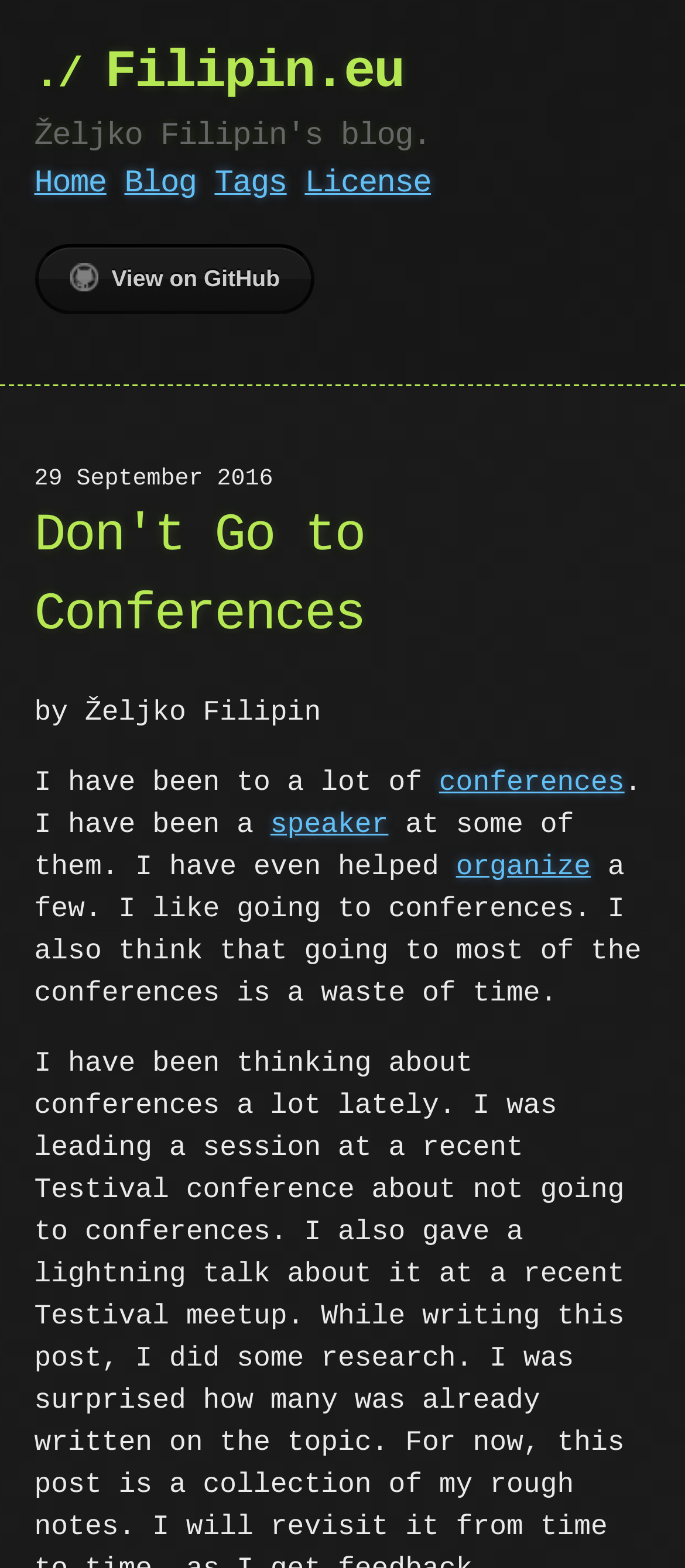Determine the bounding box coordinates of the target area to click to execute the following instruction: "read about organizing conferences."

[0.666, 0.542, 0.862, 0.562]